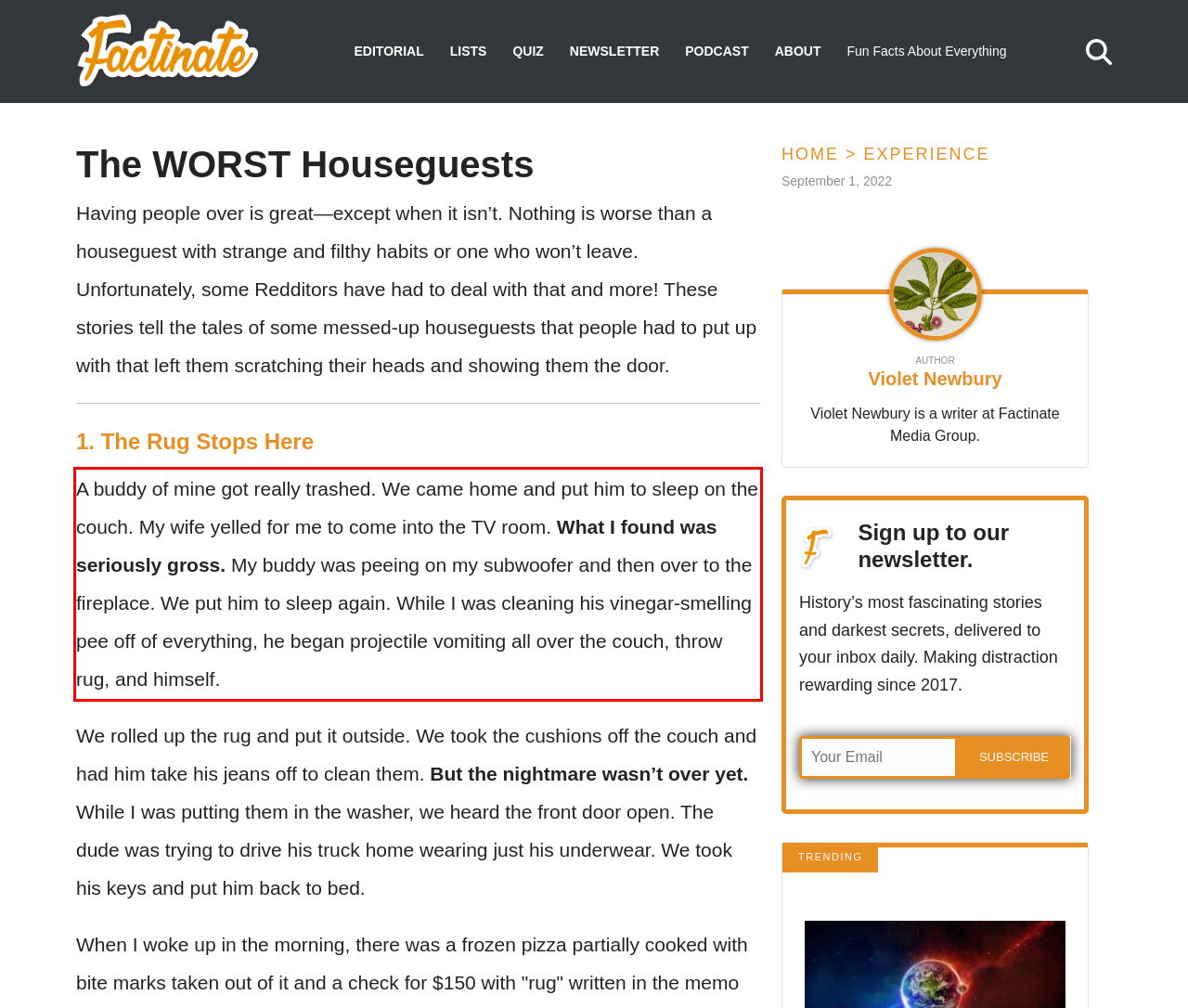Examine the webpage screenshot and use OCR to obtain the text inside the red bounding box.

A buddy of mine got really trashed. We came home and put him to sleep on the couch. My wife yelled for me to come into the TV room. What I found was seriously gross. My buddy was peeing on my subwoofer and then over to the fireplace. We put him to sleep again. While I was cleaning his vinegar-smelling pee off of everything, he began projectile vomiting all over the couch, throw rug, and himself.